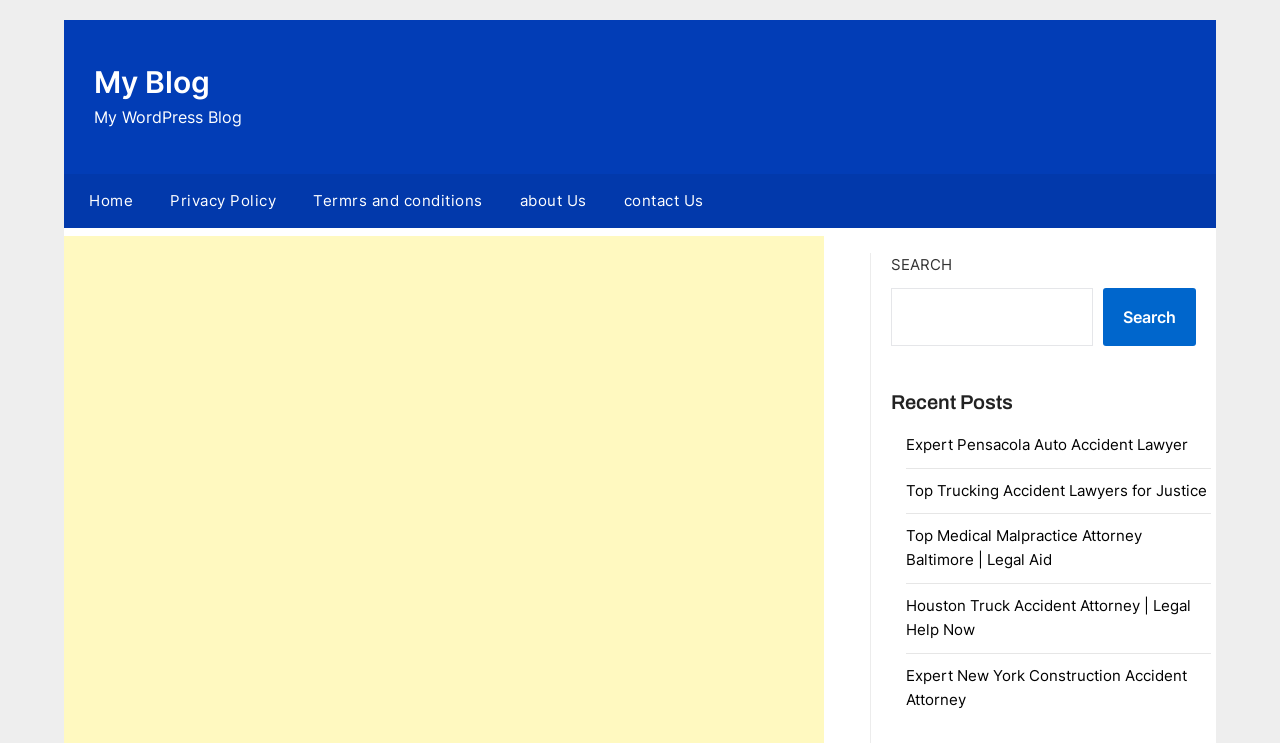Find the bounding box coordinates for the area that should be clicked to accomplish the instruction: "Search for something".

None